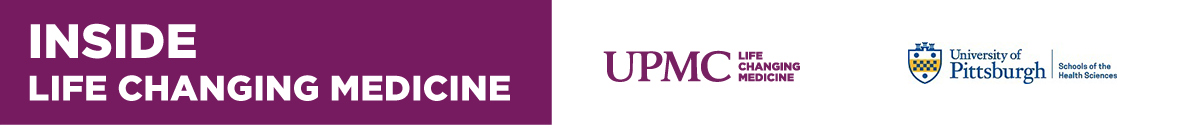Provide a one-word or one-phrase answer to the question:
What is the theme of the image?

Advancement and care